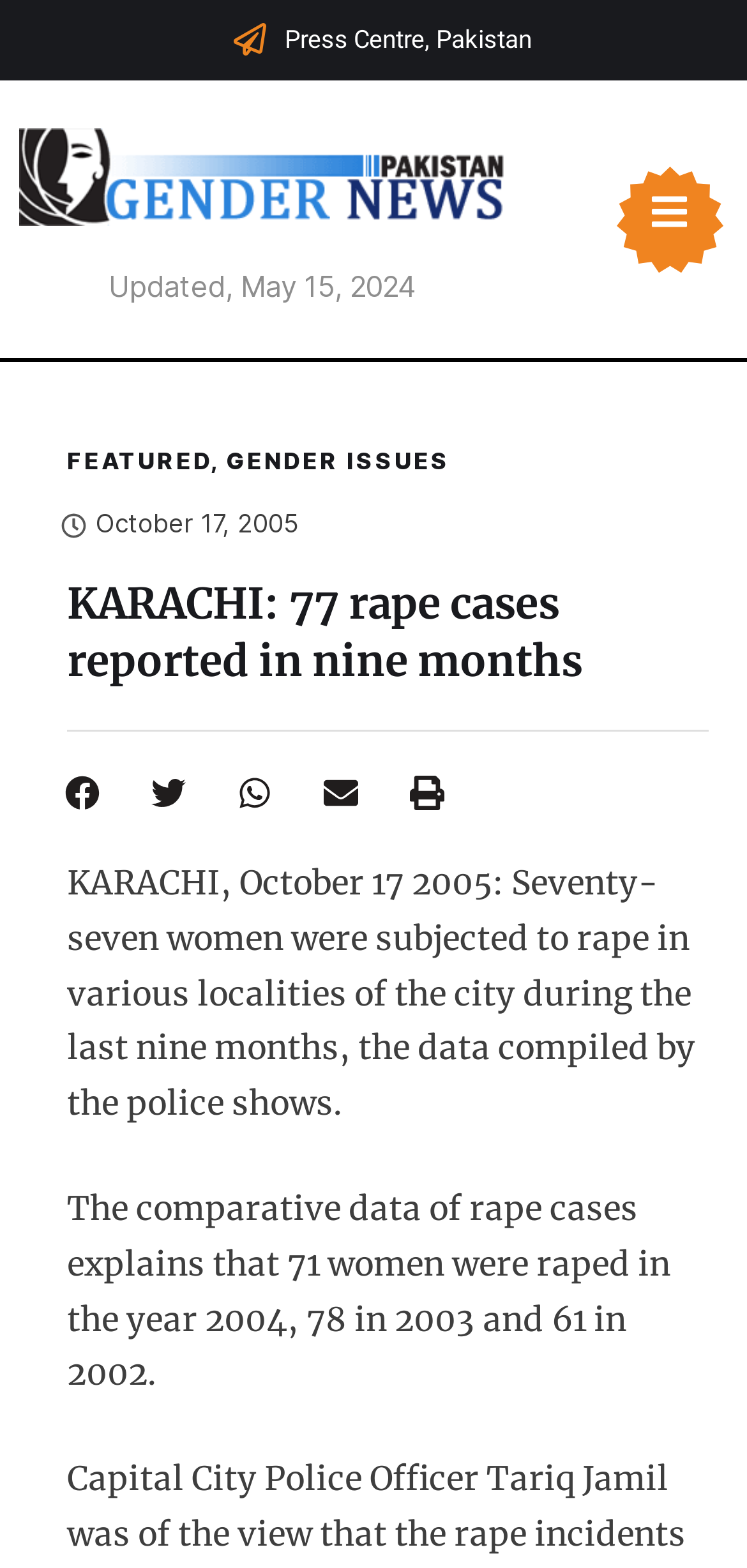From the webpage screenshot, predict the bounding box of the UI element that matches this description: "Chat".

None